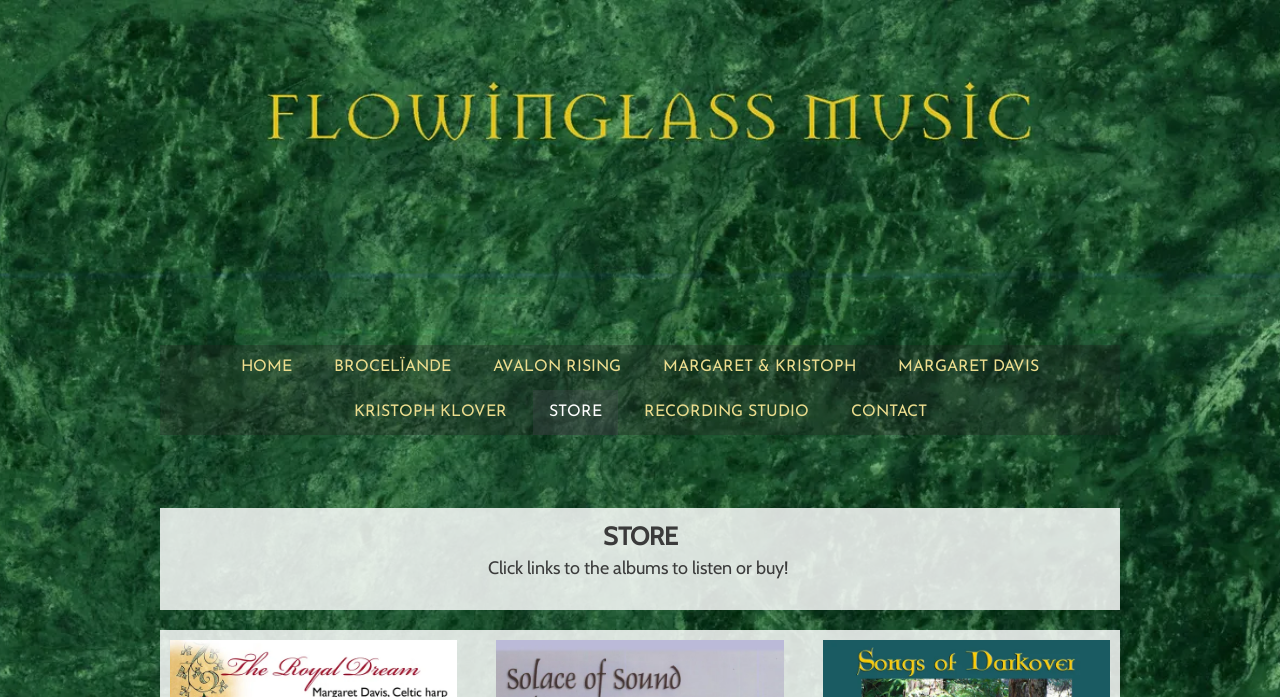Provide a one-word or brief phrase answer to the question:
What is the last link in the top navigation bar?

KRISTOPH KLOVER